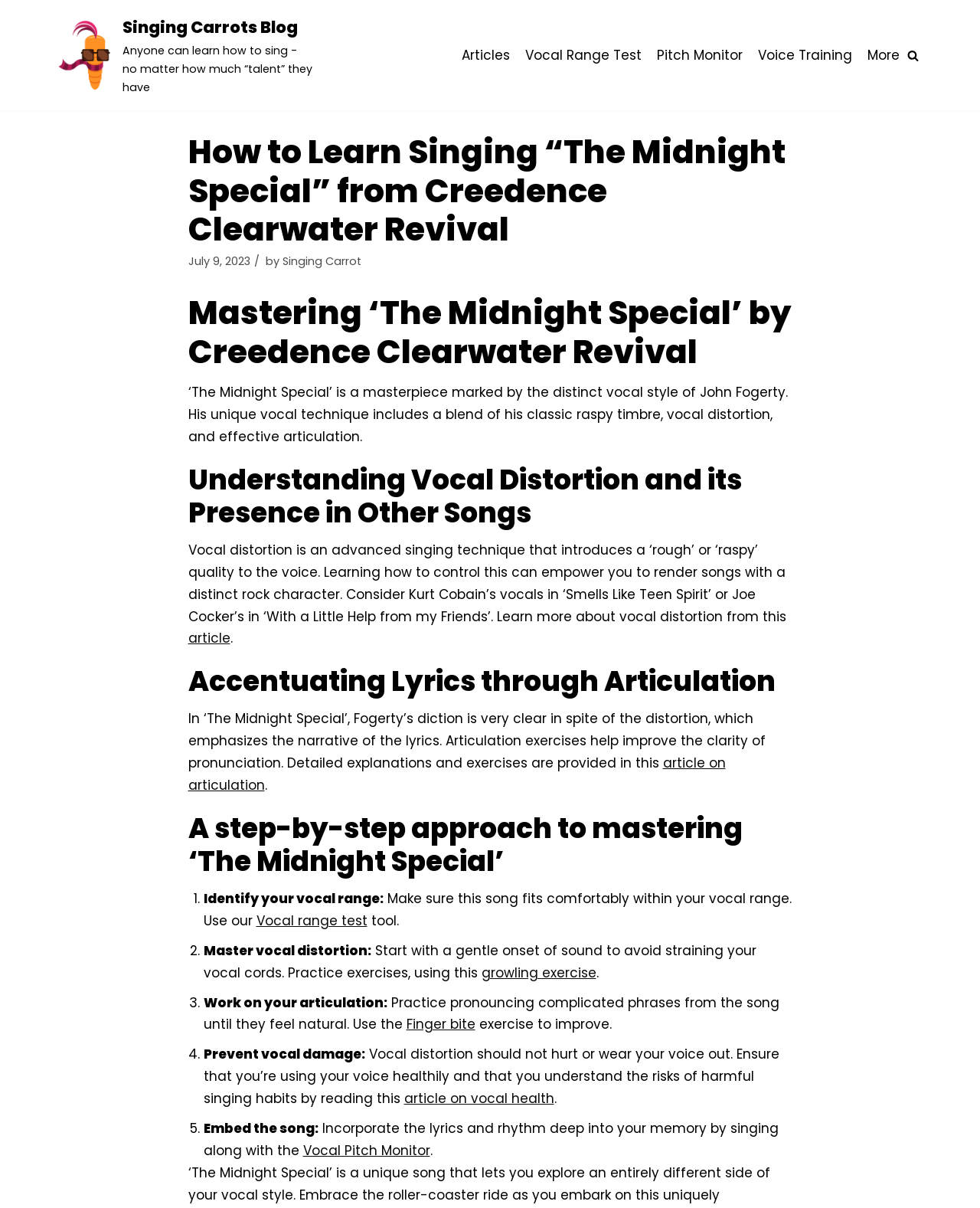Reply to the question with a single word or phrase:
What is vocal distortion in singing?

A 'rough' or 'raspy' quality to the voice